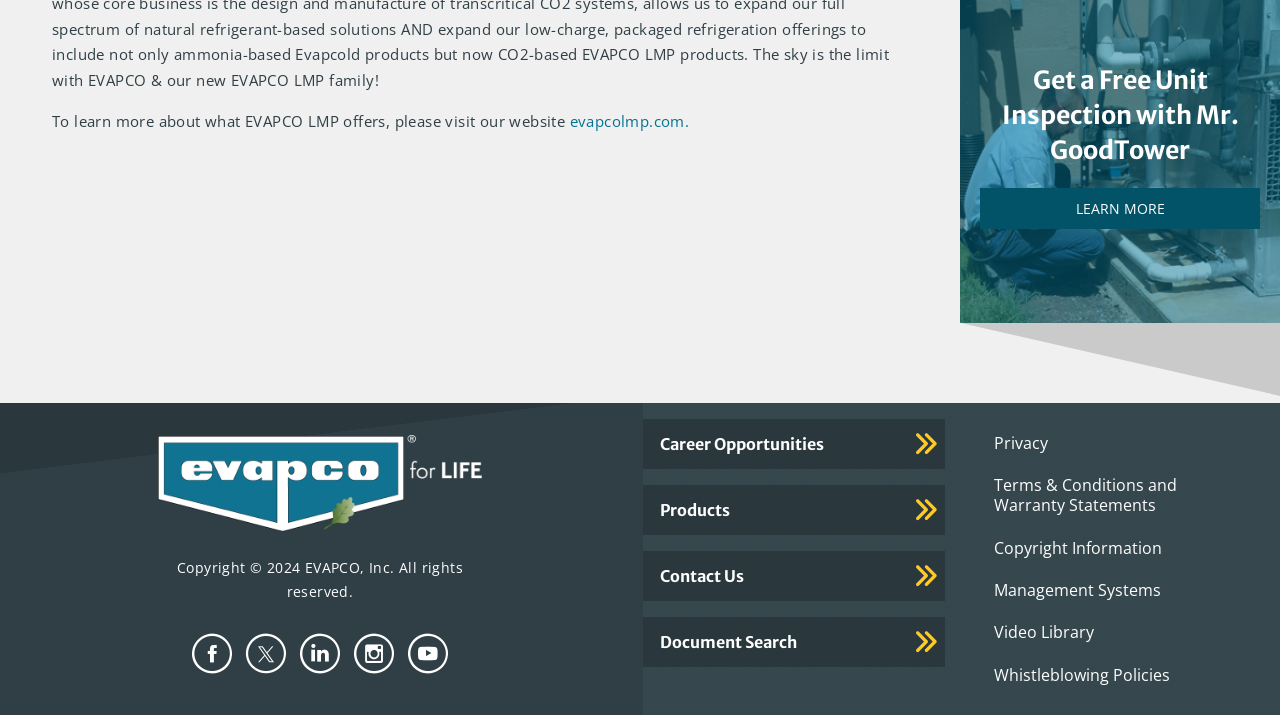Please specify the bounding box coordinates for the clickable region that will help you carry out the instruction: "learn more about Mr. GoodTower".

[0.766, 0.263, 0.984, 0.321]